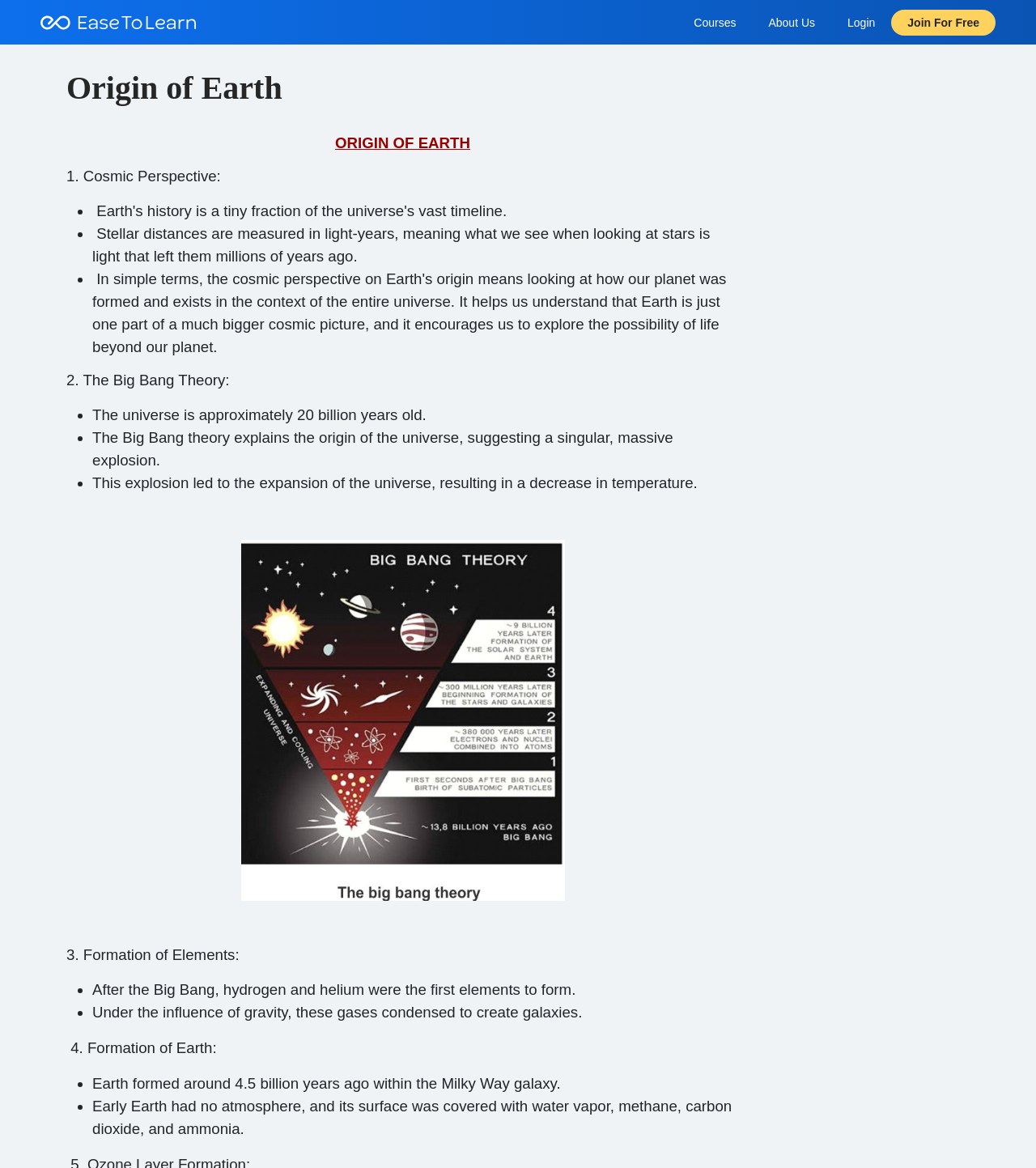Use a single word or phrase to answer the question: 
What was the surface of early Earth covered with?

Water vapor, methane, carbon dioxide, and ammonia